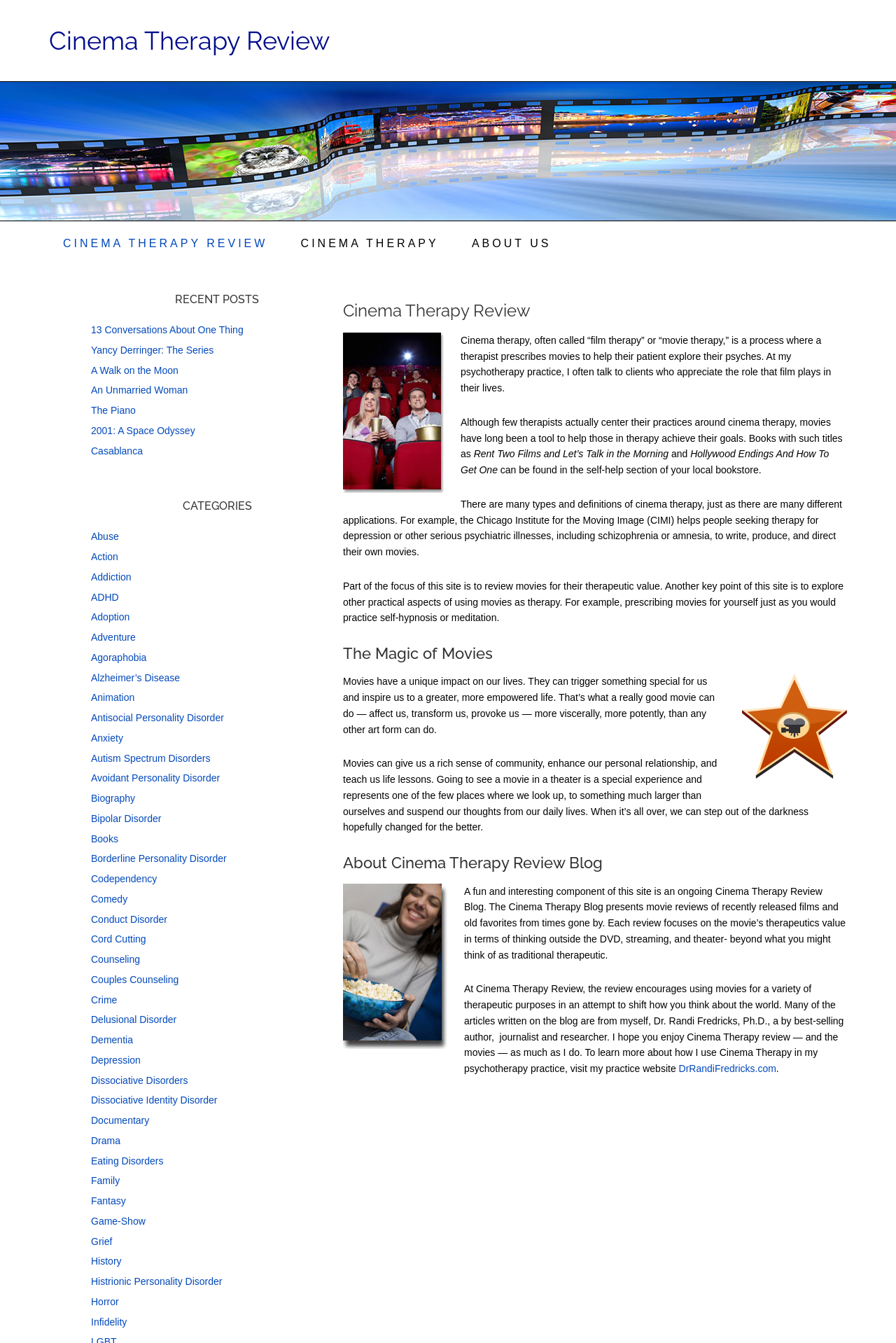Identify the bounding box of the UI component described as: "Delusional Disorder".

[0.102, 0.755, 0.197, 0.763]